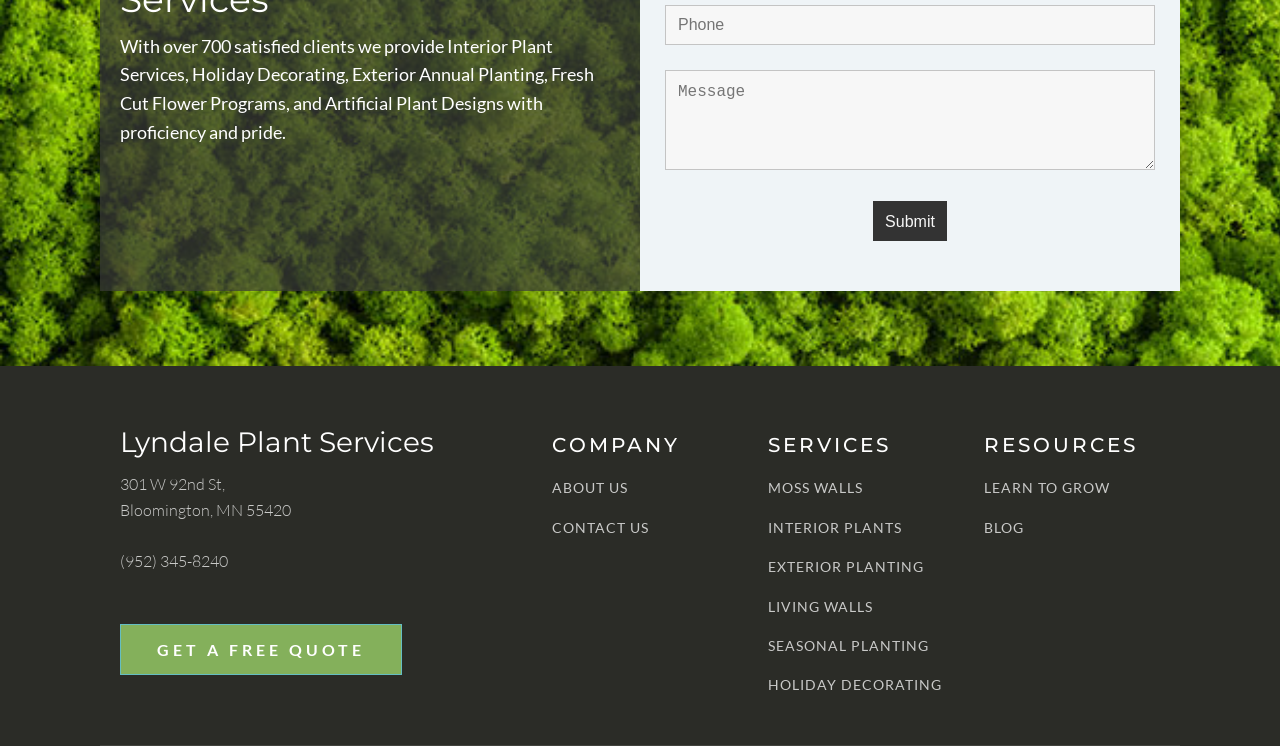Could you determine the bounding box coordinates of the clickable element to complete the instruction: "learn about the company"? Provide the coordinates as four float numbers between 0 and 1, i.e., [left, top, right, bottom].

[0.431, 0.644, 0.491, 0.665]